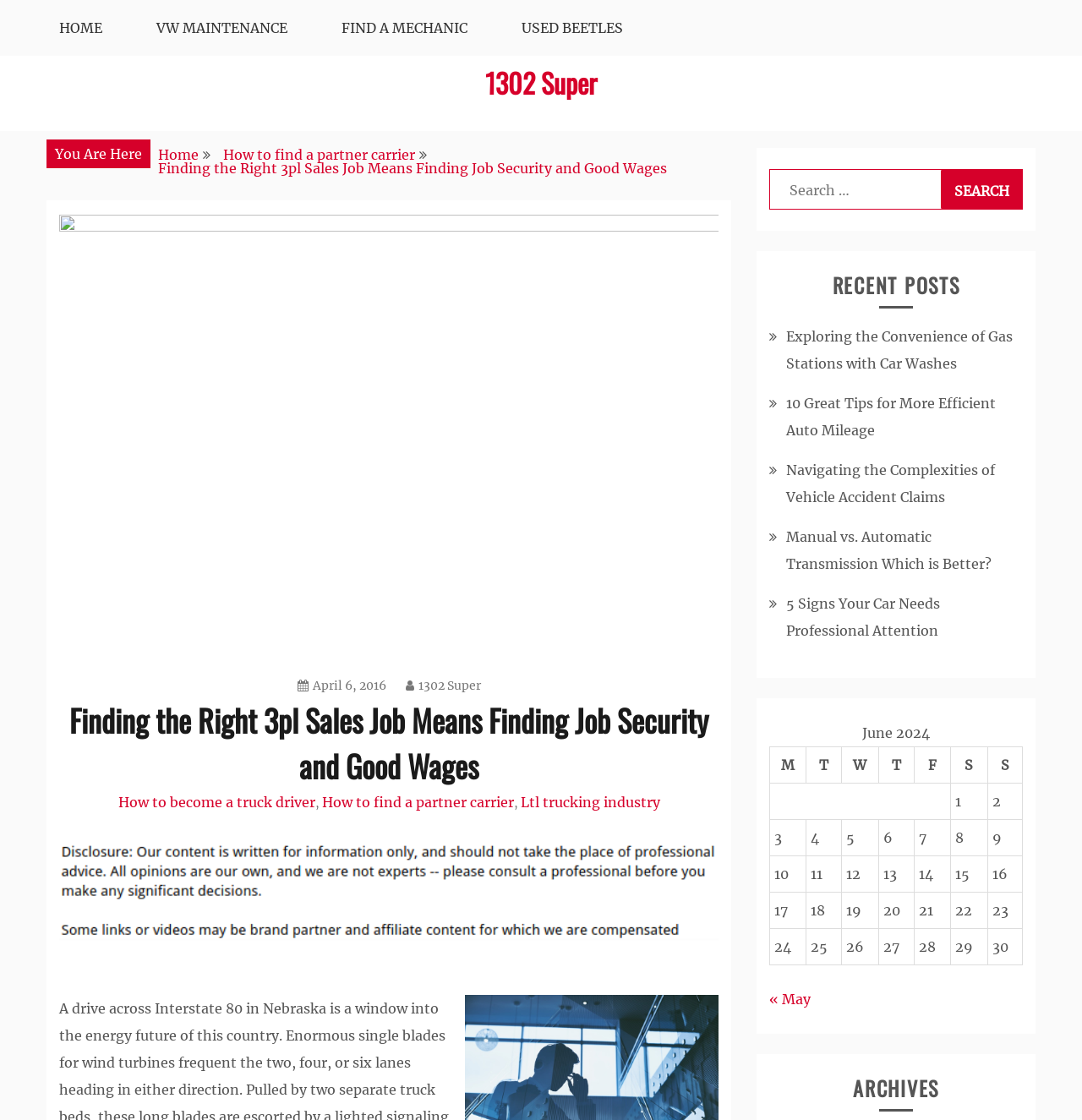What is the name of the website?
Look at the image and answer with only one word or phrase.

1302 Super